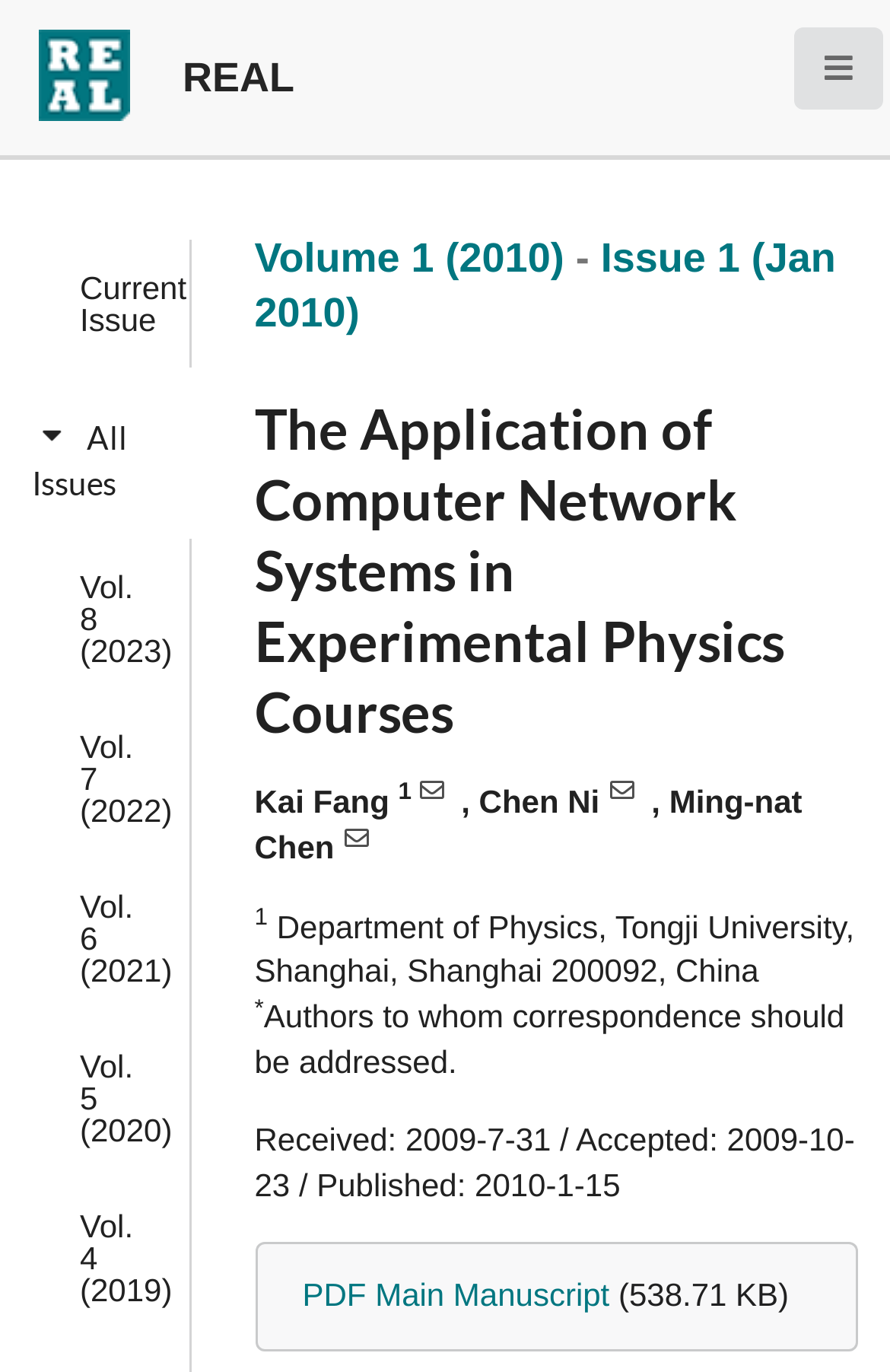Please reply with a single word or brief phrase to the question: 
What is the file size of the PDF main manuscript?

538.71 KB